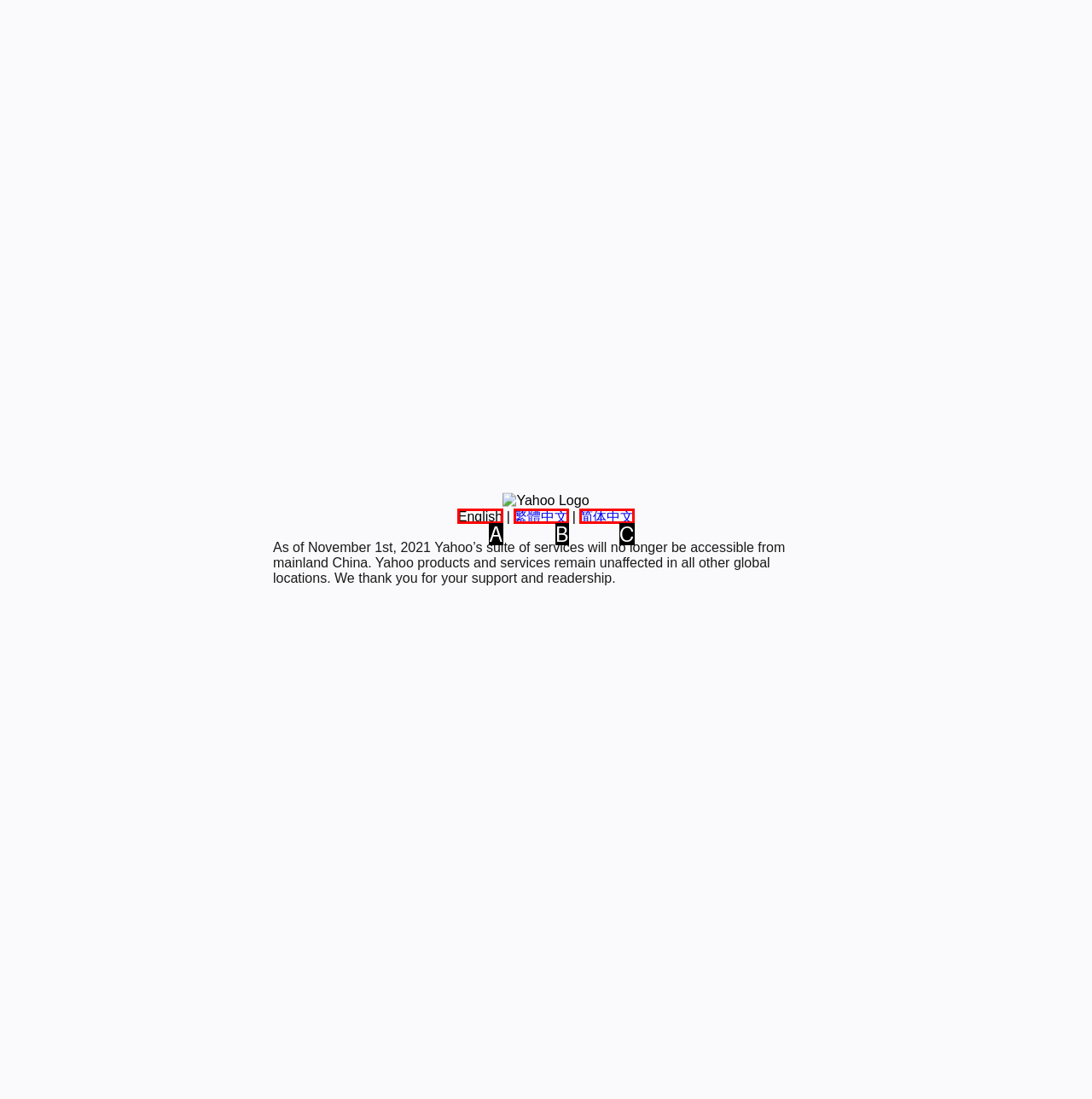Match the option to the description: 繁體中文
State the letter of the correct option from the available choices.

B